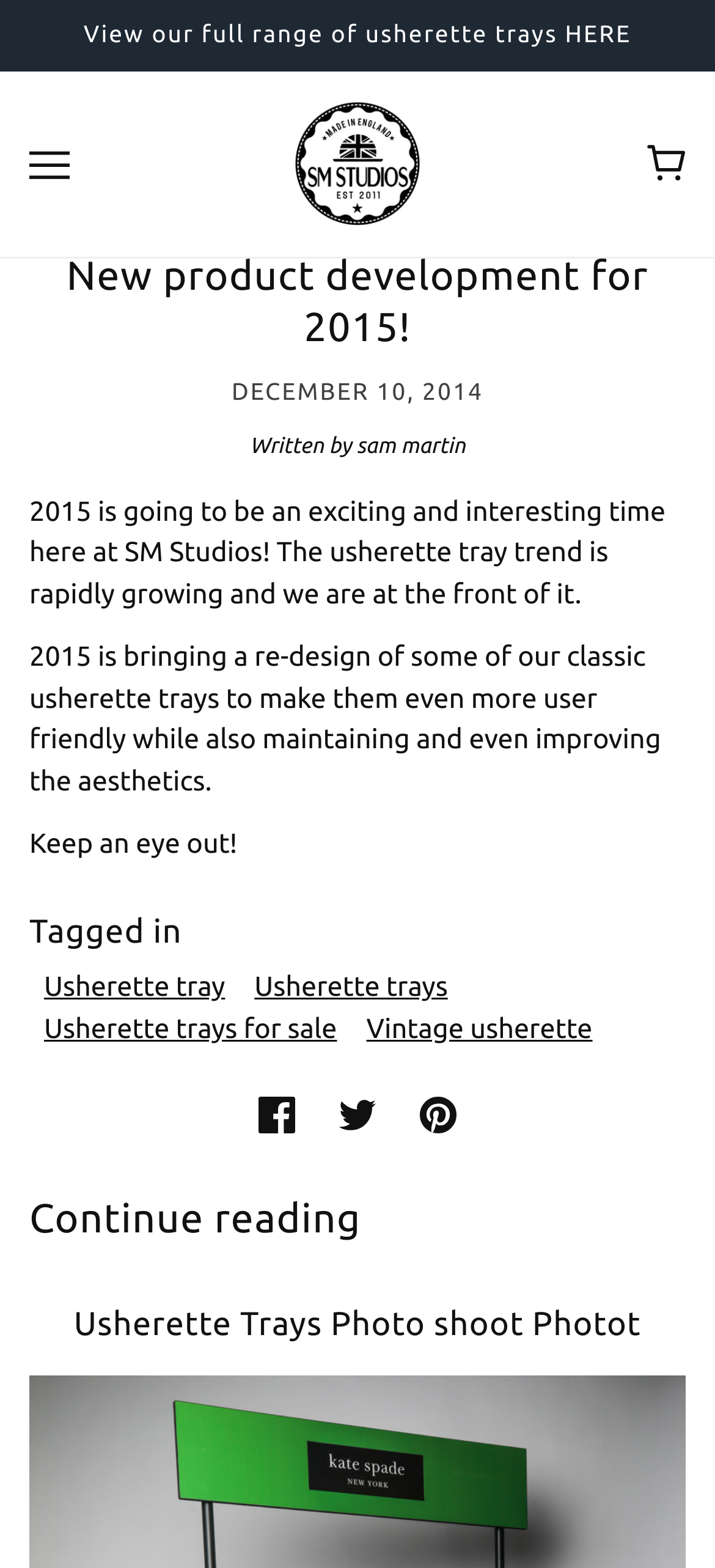What is the company name?
Based on the image content, provide your answer in one word or a short phrase.

S M Studios